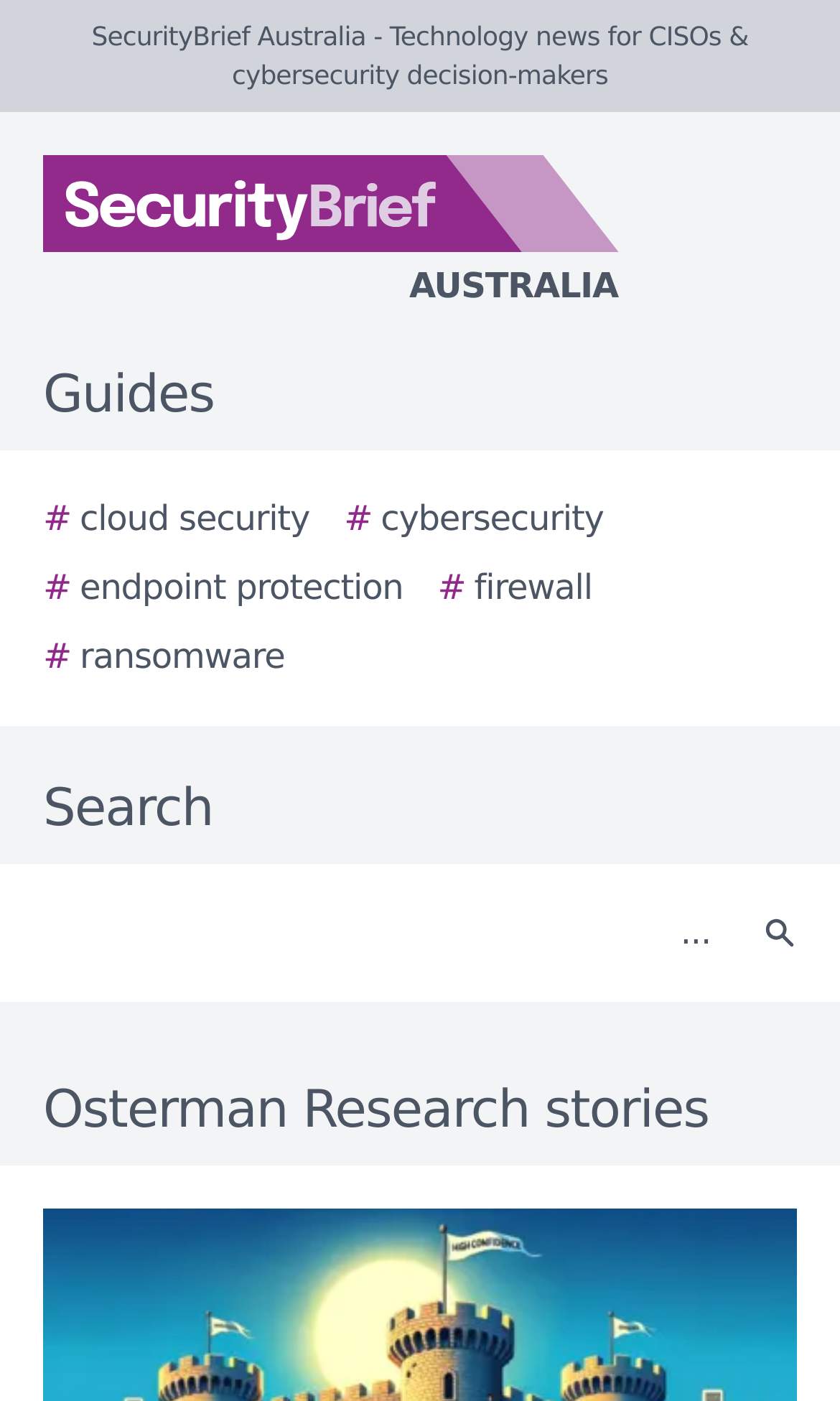Answer the question with a single word or phrase: 
What is the purpose of the textbox?

Search